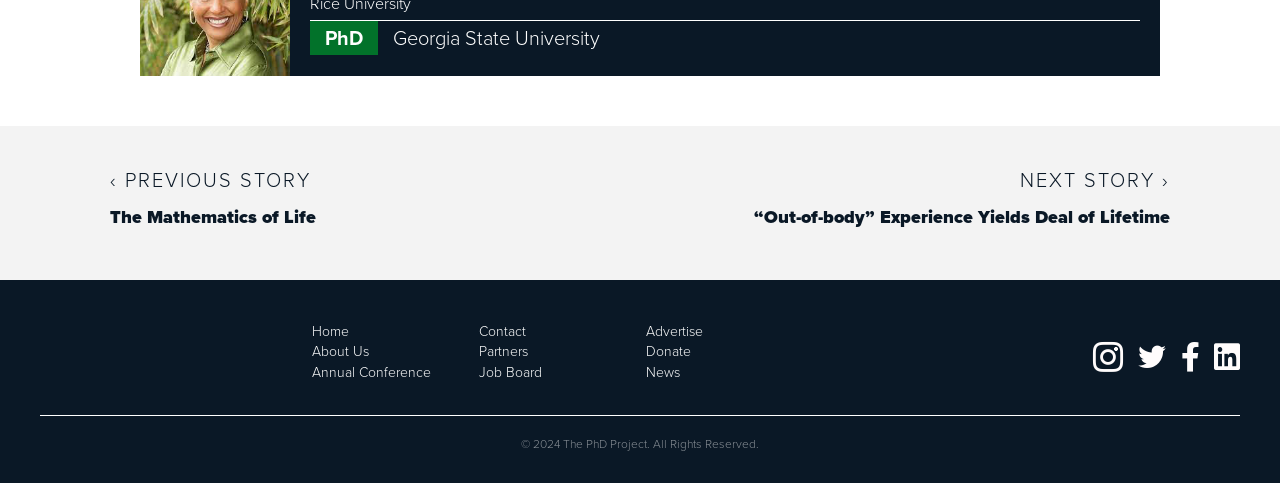Kindly determine the bounding box coordinates for the area that needs to be clicked to execute this instruction: "visit home page".

[0.243, 0.665, 0.272, 0.708]